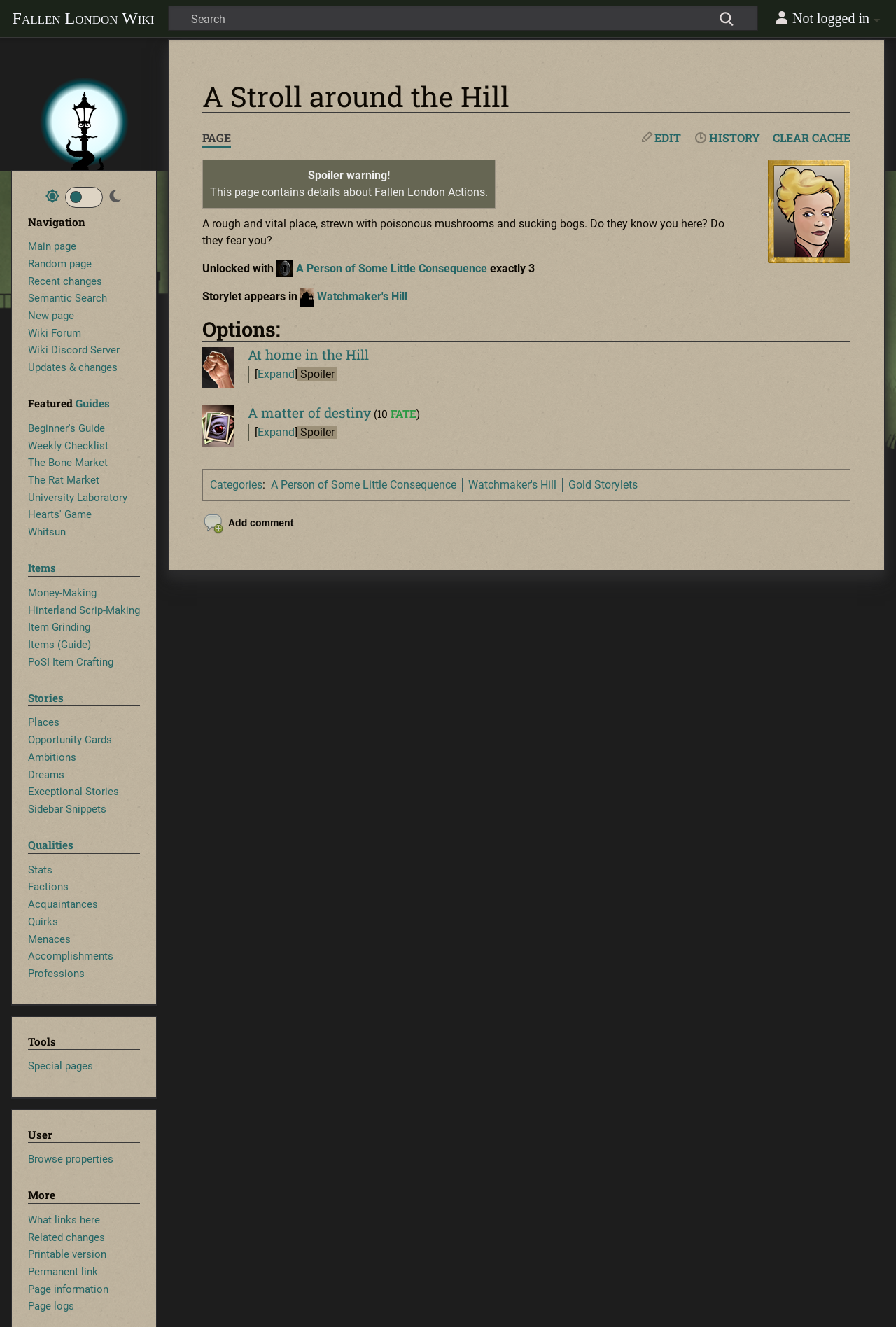Please identify the bounding box coordinates of the area that needs to be clicked to fulfill the following instruction: "Add a comment."

[0.226, 0.386, 0.332, 0.404]